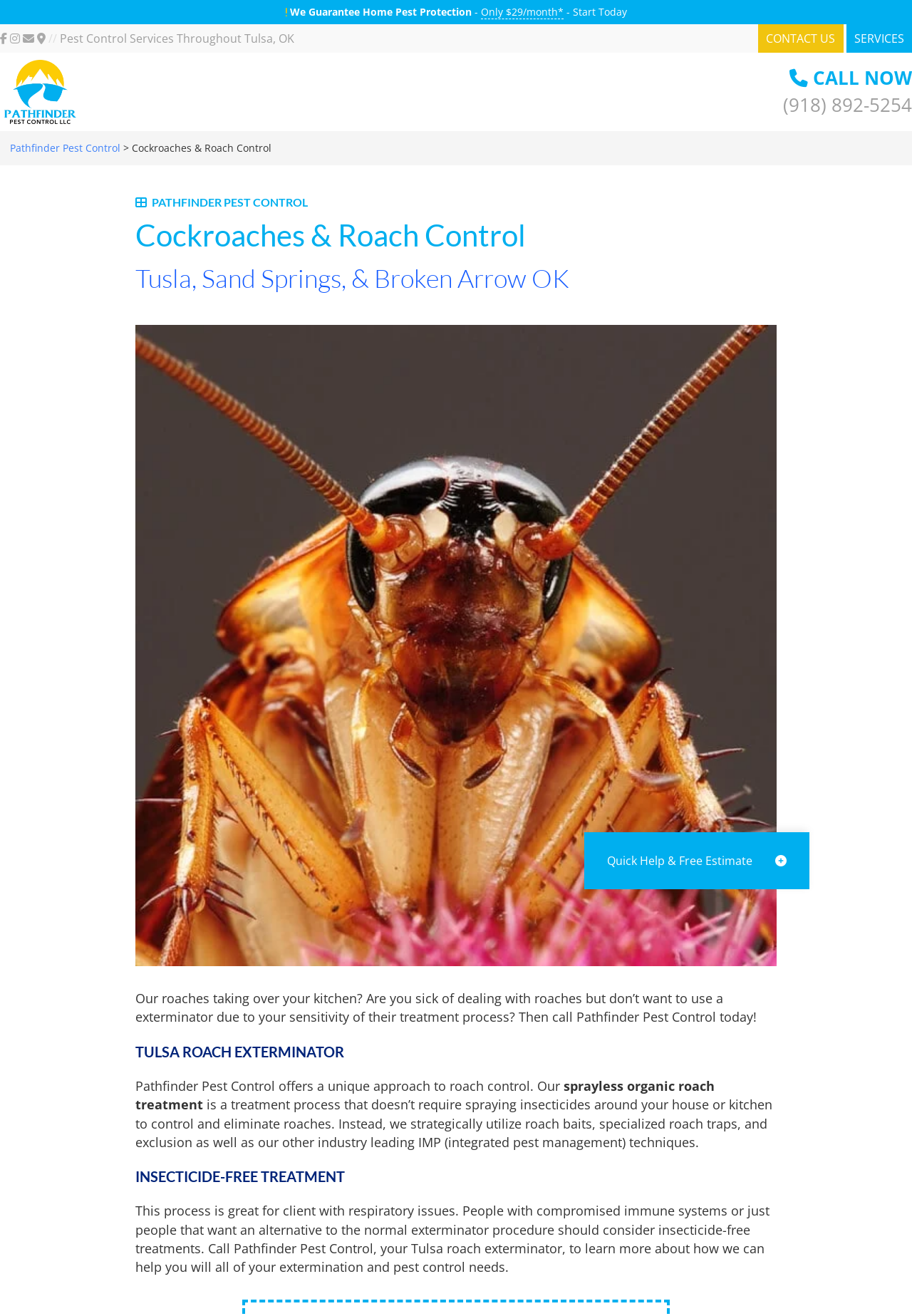Give a concise answer using one word or a phrase to the following question:
What is the phone number to call?

(918) 892-5254